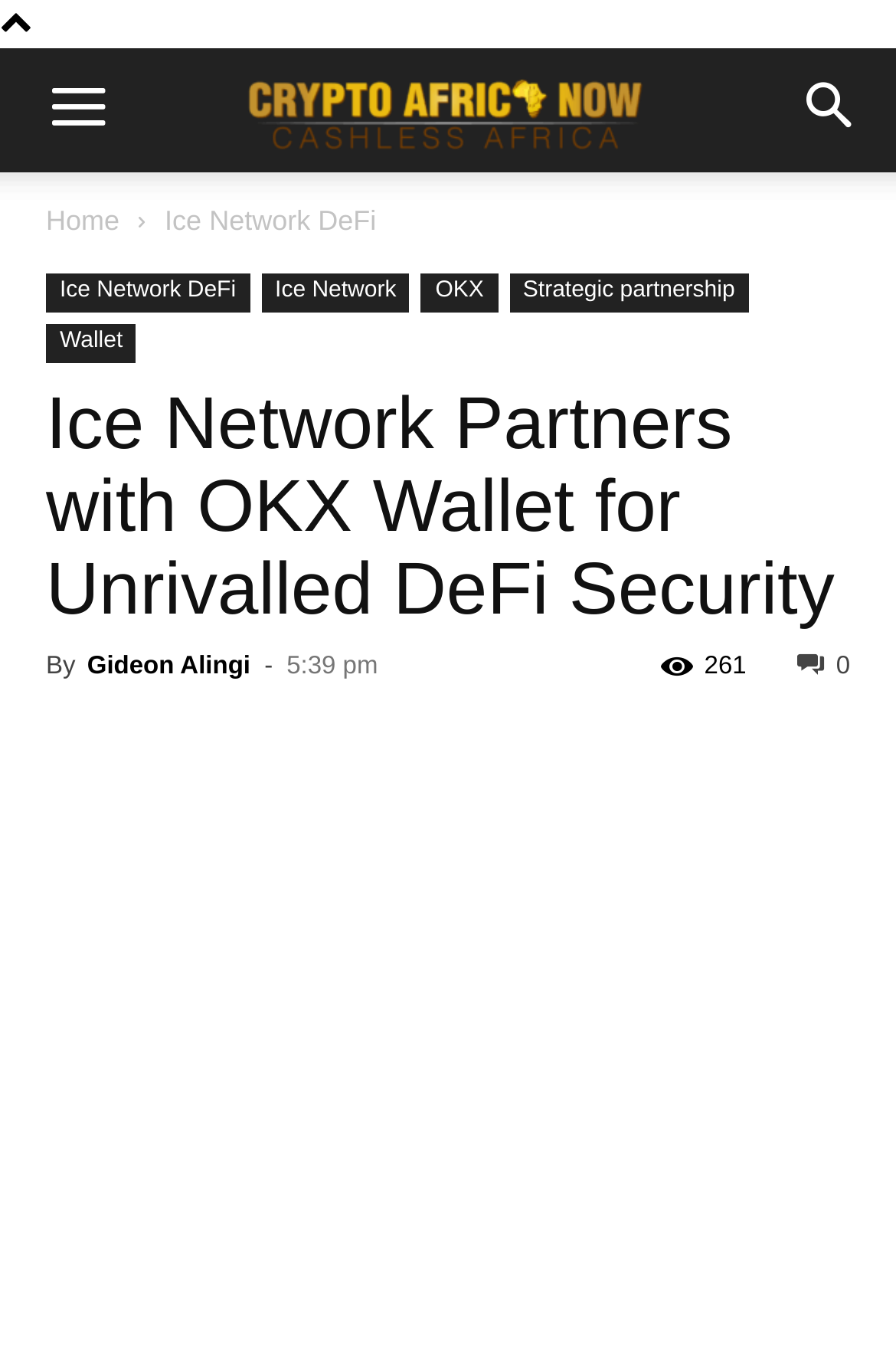Use one word or a short phrase to answer the question provided: 
How many social media links are available?

4